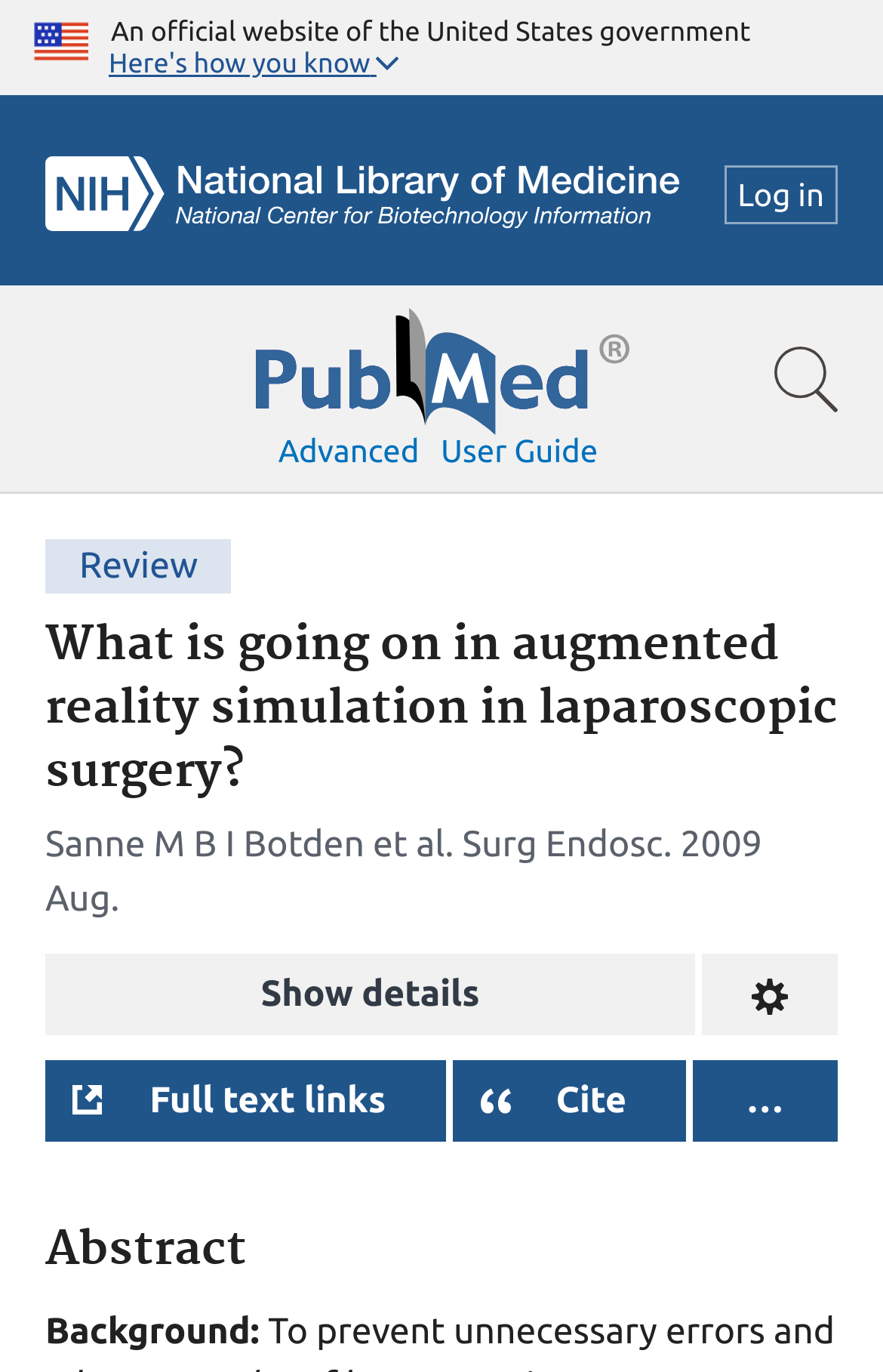What is the name of the journal where the article was published?
Please utilize the information in the image to give a detailed response to the question.

I determined this by examining the article details section, where I found a static text element with the journal name, 'Surg Endosc', along with other publication details.